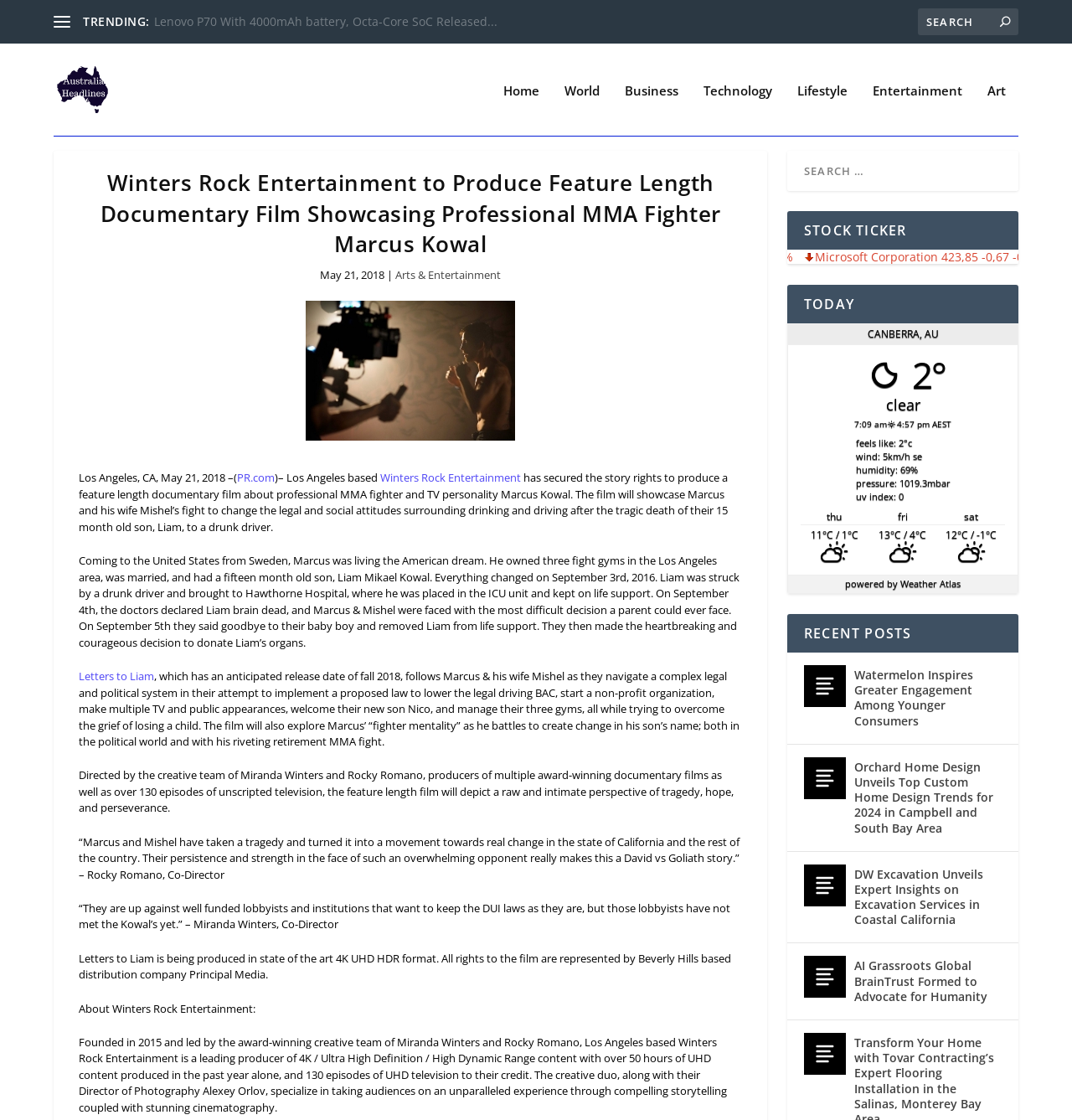Pinpoint the bounding box coordinates of the clickable area necessary to execute the following instruction: "Check the weather in Canberra". The coordinates should be given as four float numbers between 0 and 1, namely [left, top, right, bottom].

[0.809, 0.294, 0.875, 0.306]